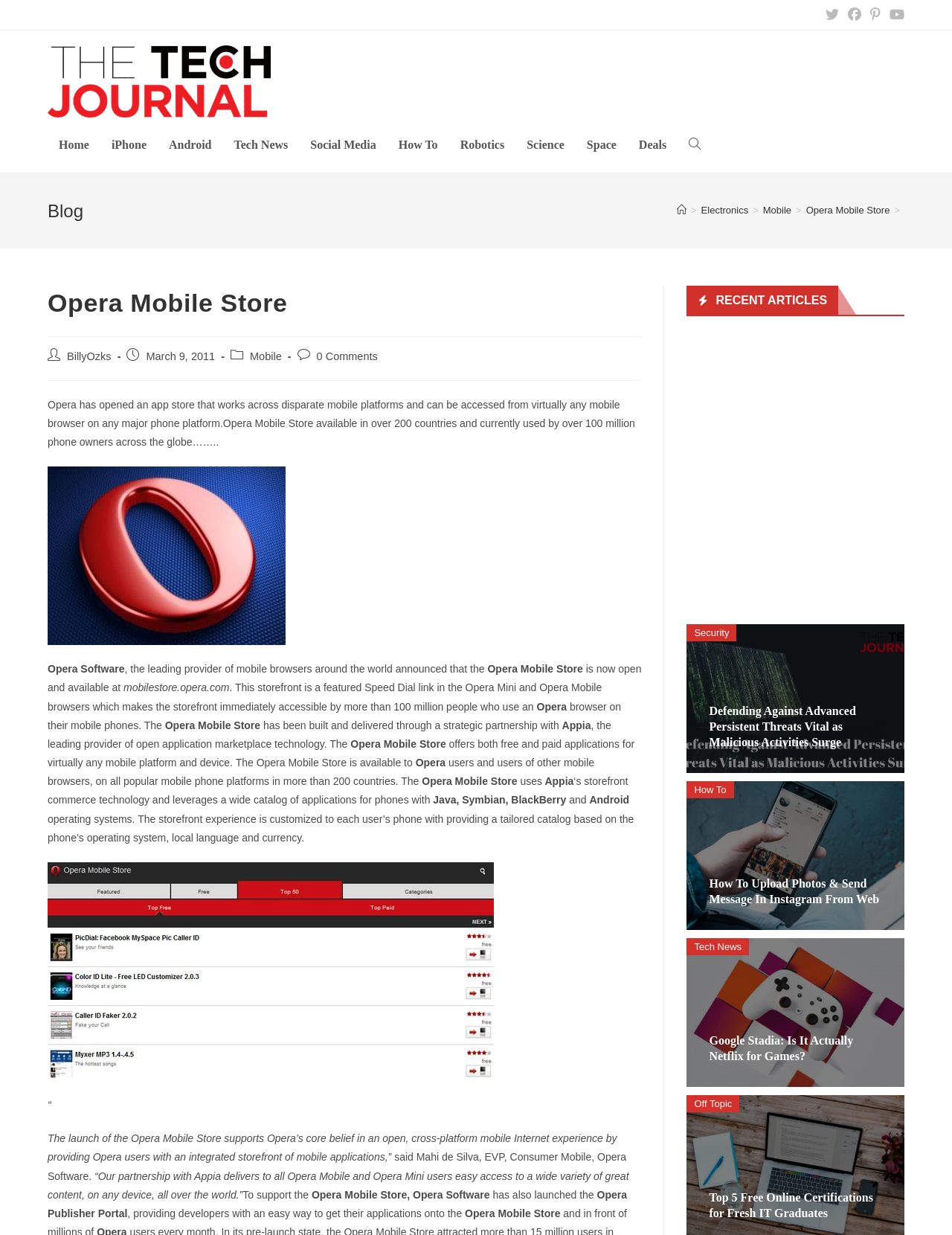Pinpoint the bounding box coordinates of the area that must be clicked to complete this instruction: "Click on the Facebook link".

[0.886, 0.006, 0.909, 0.018]